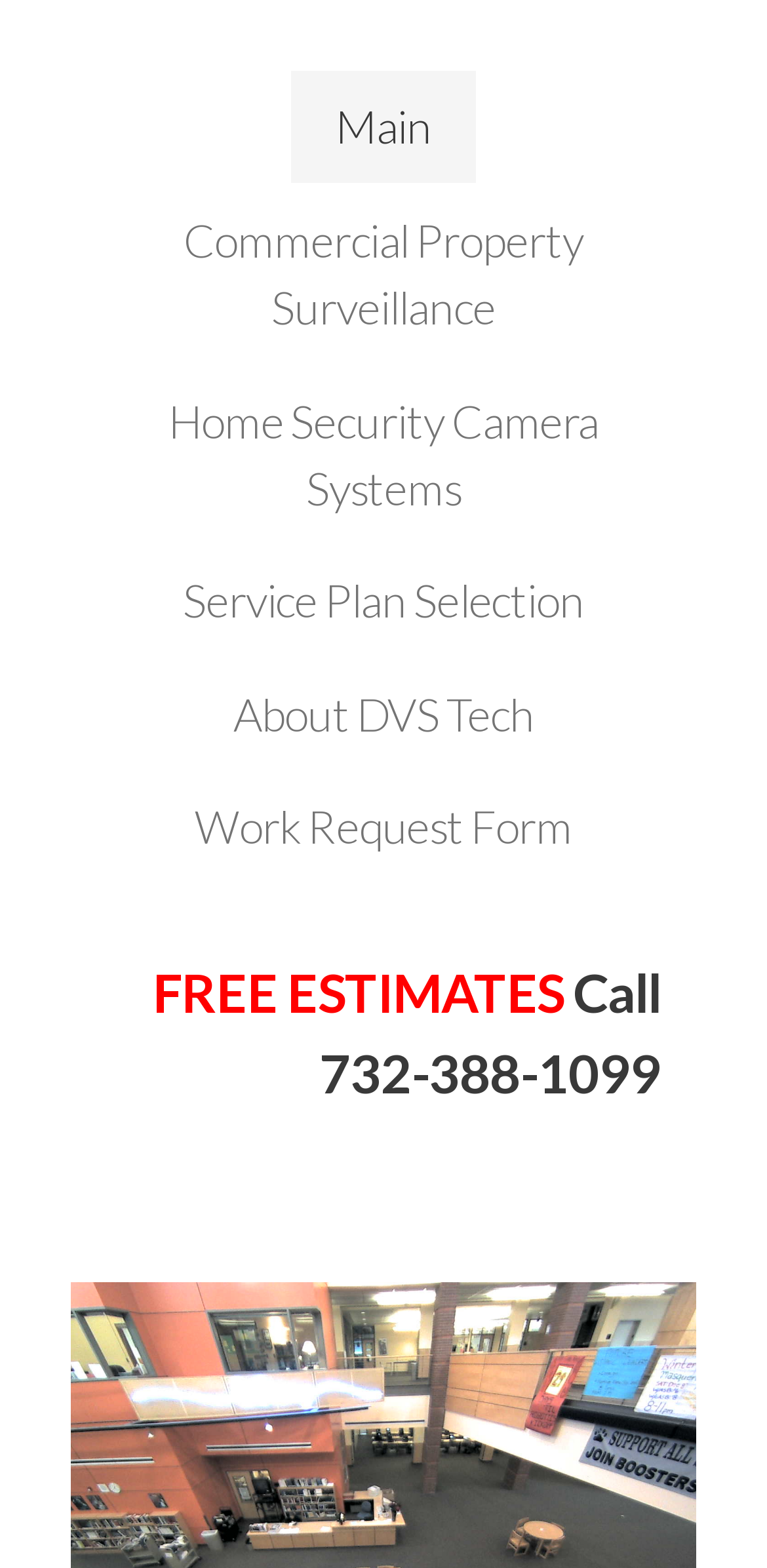Answer the question in one word or a short phrase:
Is there a call-to-action for free estimates?

Yes